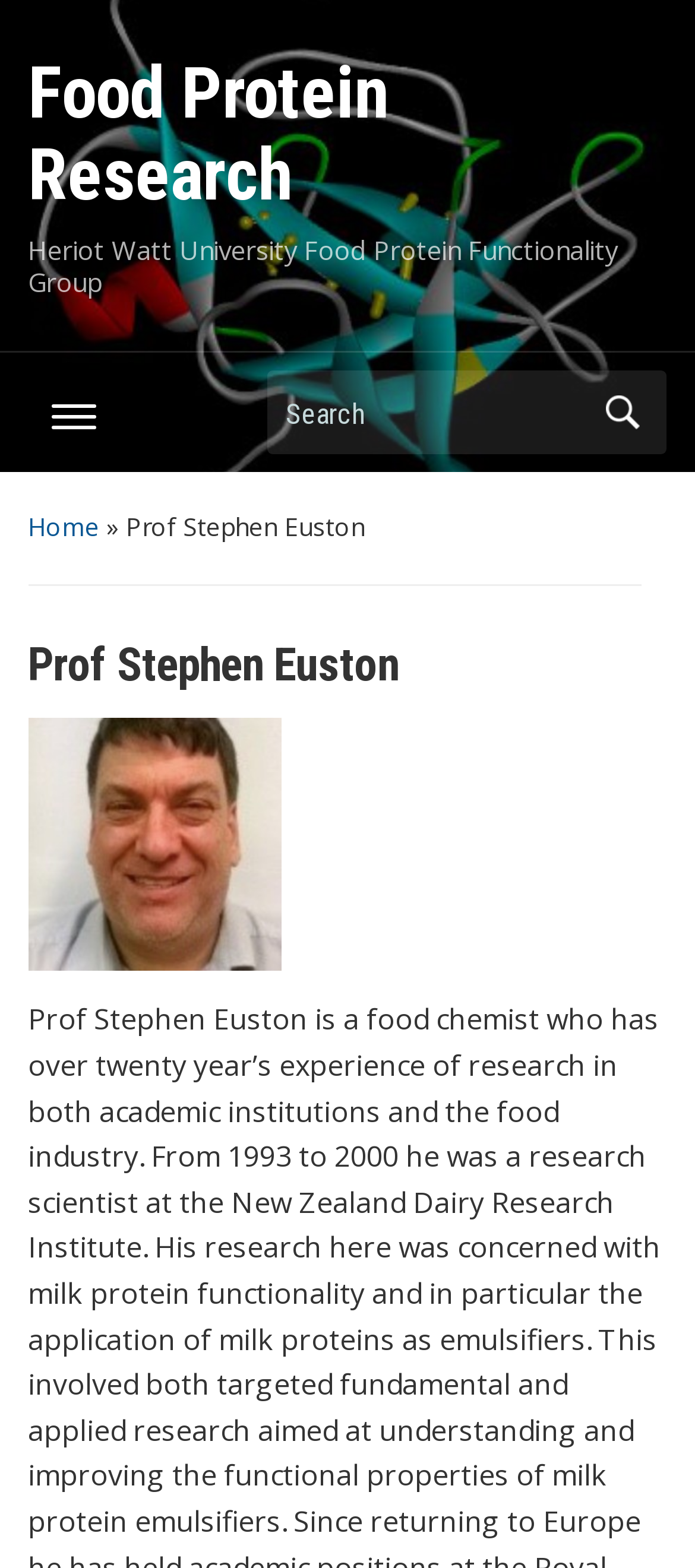What is the name of the university?
Please respond to the question with as much detail as possible.

The name of the university can be found in the static text element 'Heriot Watt University Food Protein Functionality Group' which is located at the top of the webpage, below the main heading.